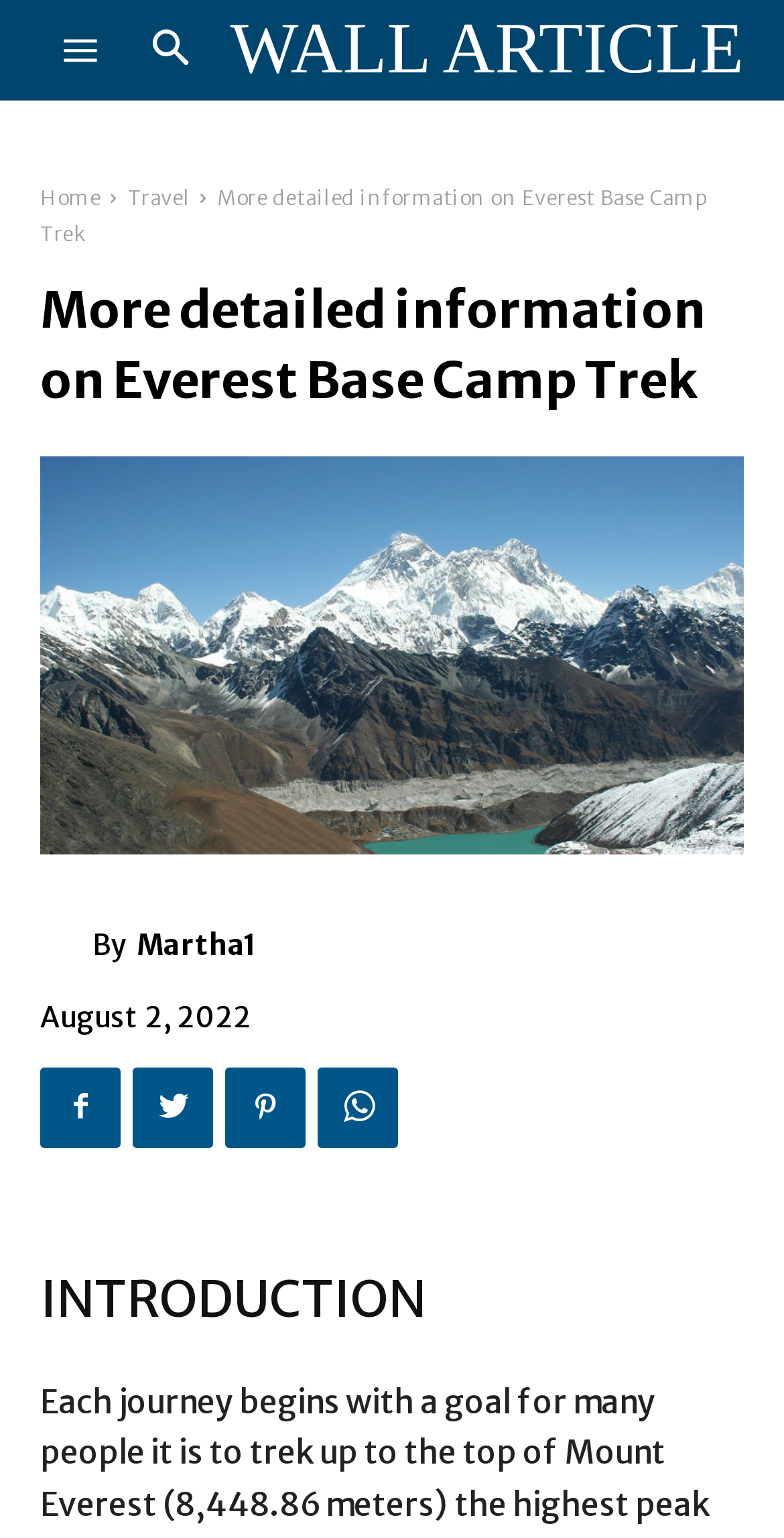Locate the bounding box coordinates of the clickable region necessary to complete the following instruction: "Click the search button". Provide the coordinates in the format of four float numbers between 0 and 1, i.e., [left, top, right, bottom].

[0.154, 0.0, 0.282, 0.065]